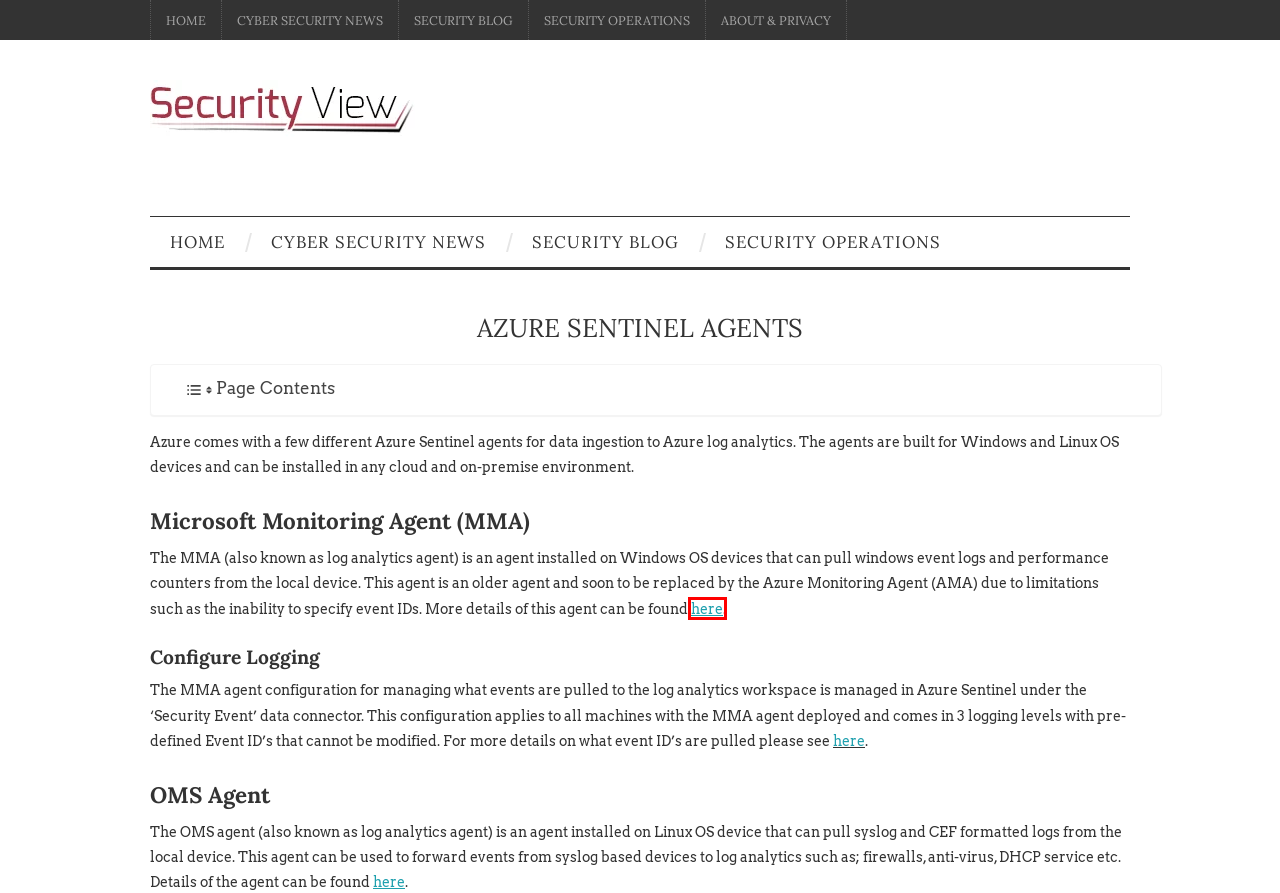Given a screenshot of a webpage with a red bounding box highlighting a UI element, choose the description that best corresponds to the new webpage after clicking the element within the red bounding box. Here are your options:
A. Install Log Analytics agent on Linux computers - Azure Monitor | Microsoft Learn
B. Log Analytics agent overview - Azure Monitor | Microsoft Learn
C. Security Blog - Security View
D. Security Operations - Security View
E. - Security View
F. Azure Sentinel SIEM Log Ingestion - Security View
G. Cyber Security News - Security View
H. About & Privacy - Security View

B